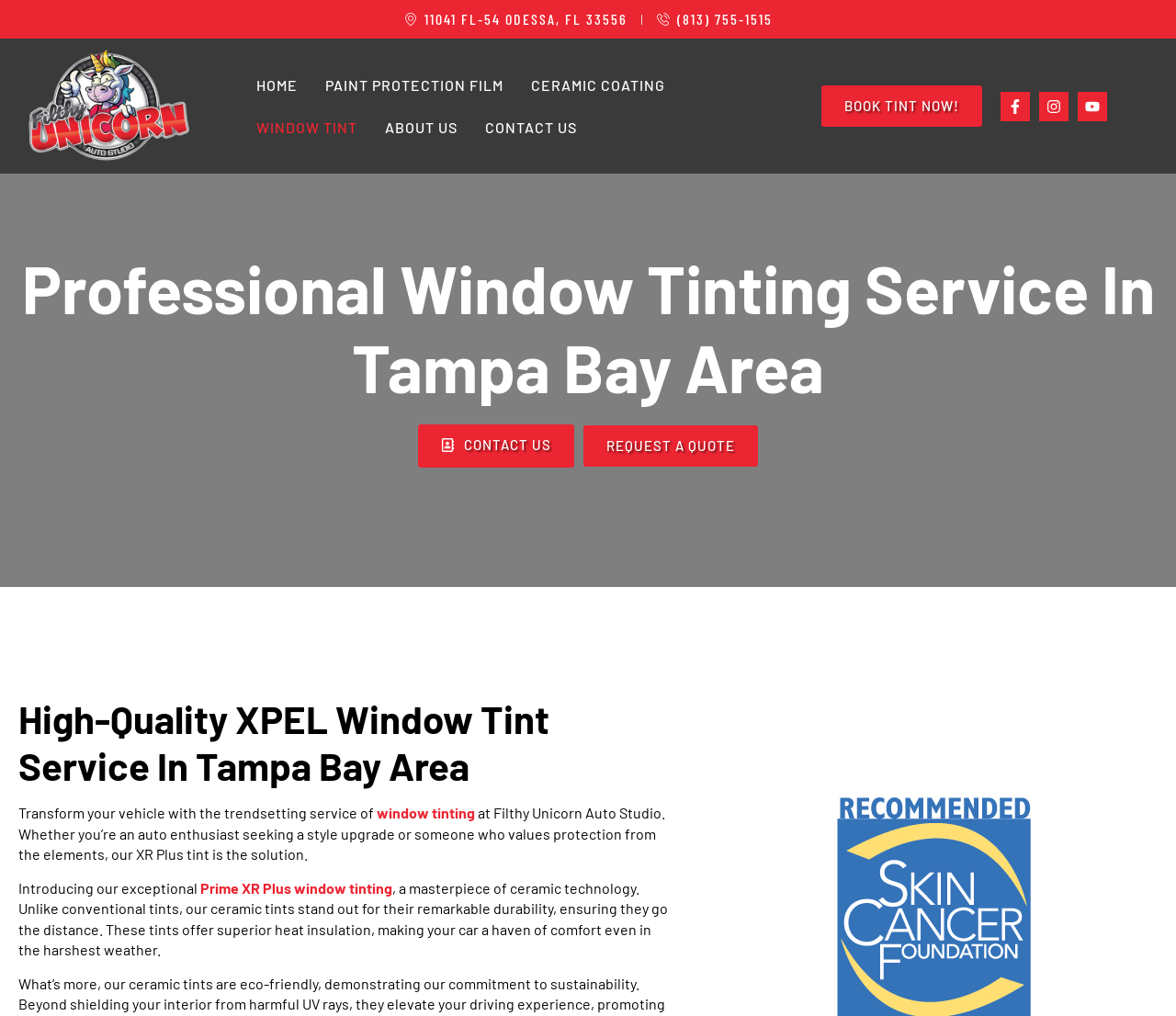Determine the bounding box coordinates of the element's region needed to click to follow the instruction: "Click the InstantNewsUpdate Logo". Provide these coordinates as four float numbers between 0 and 1, formatted as [left, top, right, bottom].

None